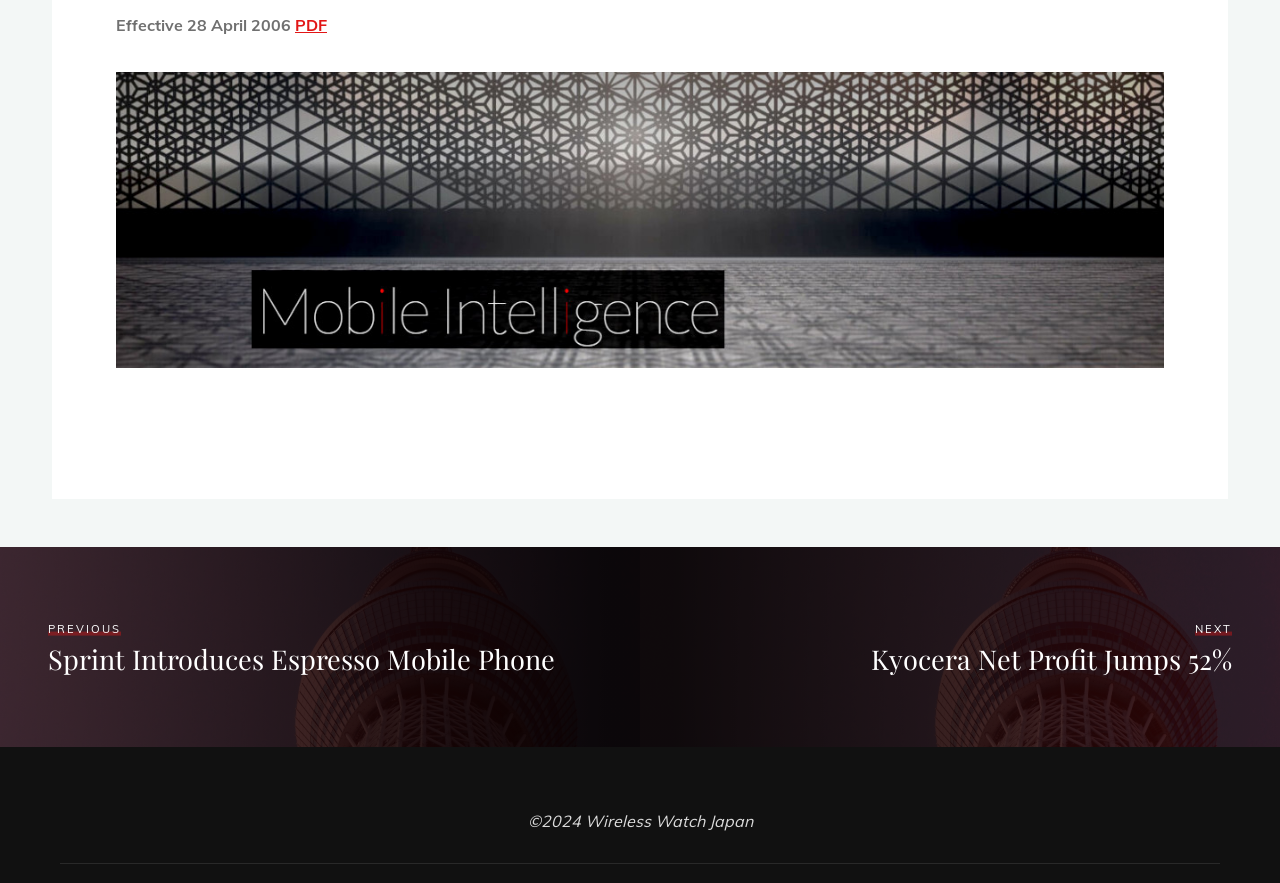Predict the bounding box of the UI element that fits this description: "PDF".

[0.23, 0.017, 0.255, 0.04]